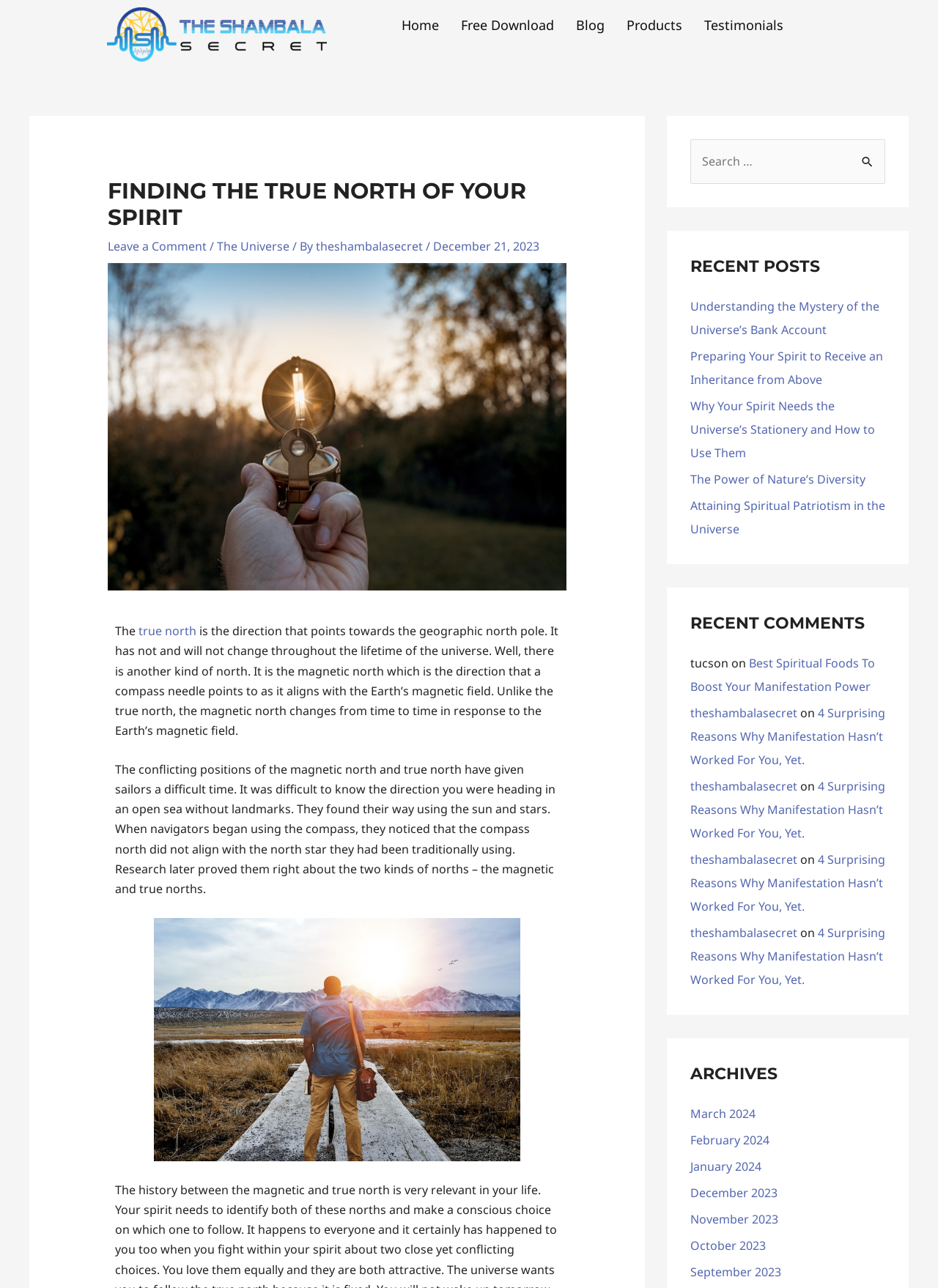Determine the bounding box coordinates of the region I should click to achieve the following instruction: "Read the 'Understanding the Mystery of the Universe’s Bank Account' post". Ensure the bounding box coordinates are four float numbers between 0 and 1, i.e., [left, top, right, bottom].

[0.736, 0.232, 0.938, 0.262]